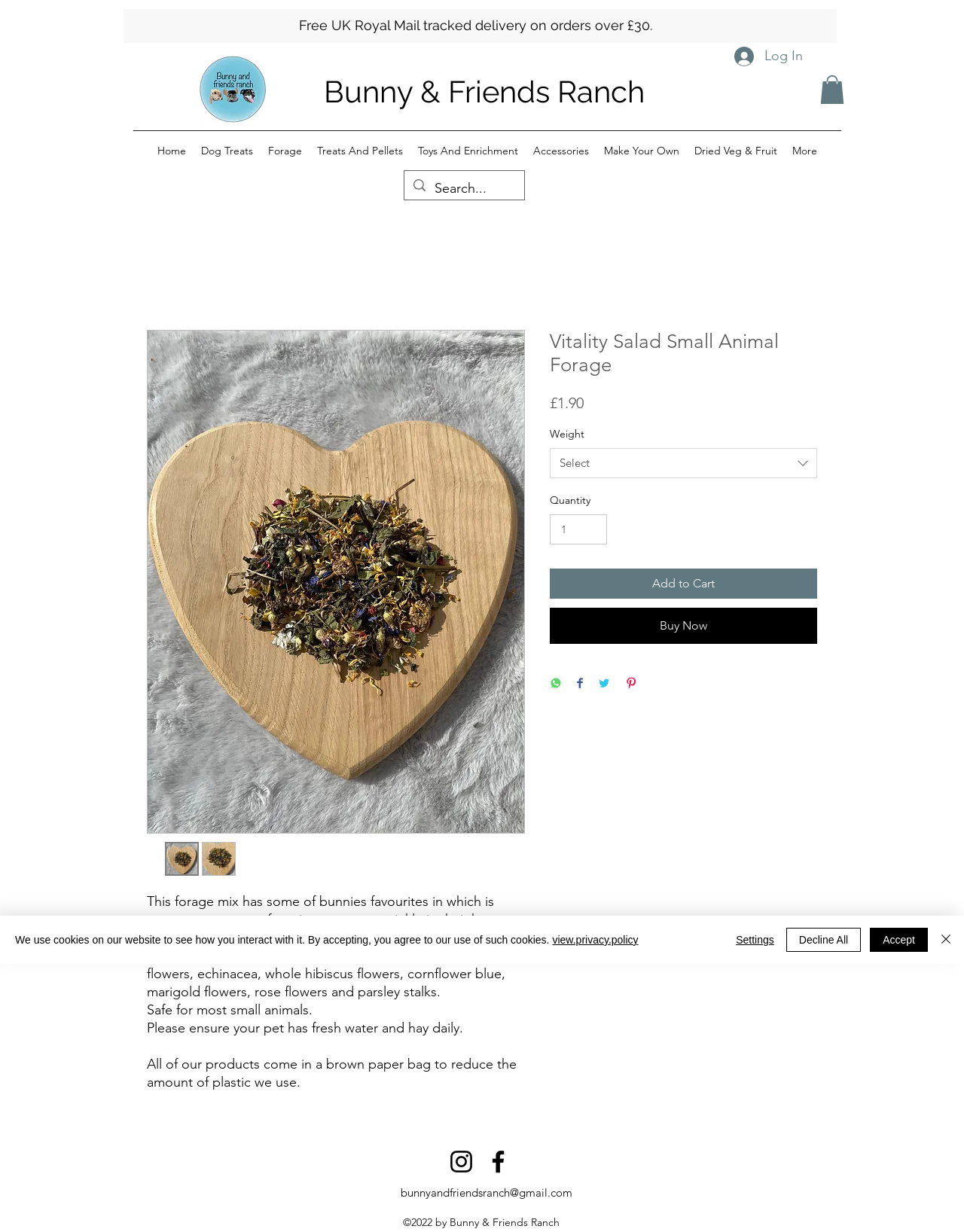Please identify the bounding box coordinates of the element's region that needs to be clicked to fulfill the following instruction: "View treats and pellets". The bounding box coordinates should consist of four float numbers between 0 and 1, i.e., [left, top, right, bottom].

[0.321, 0.113, 0.425, 0.131]